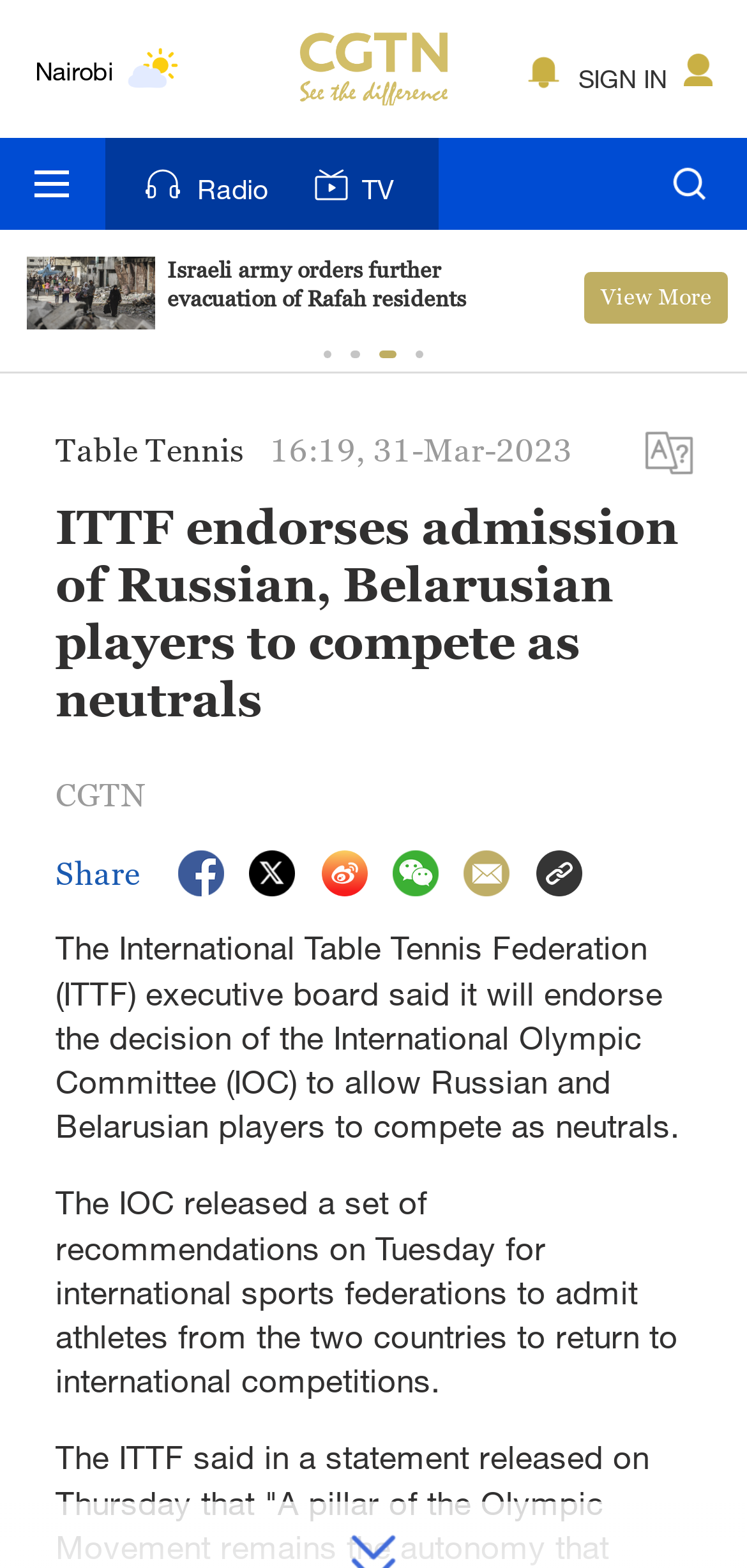What is the date of the article?
Give a thorough and detailed response to the question.

I determined the date of the article by looking at the StaticText element with the text '16:19, 31-Mar-2023', which appears to be a timestamp or publication date.